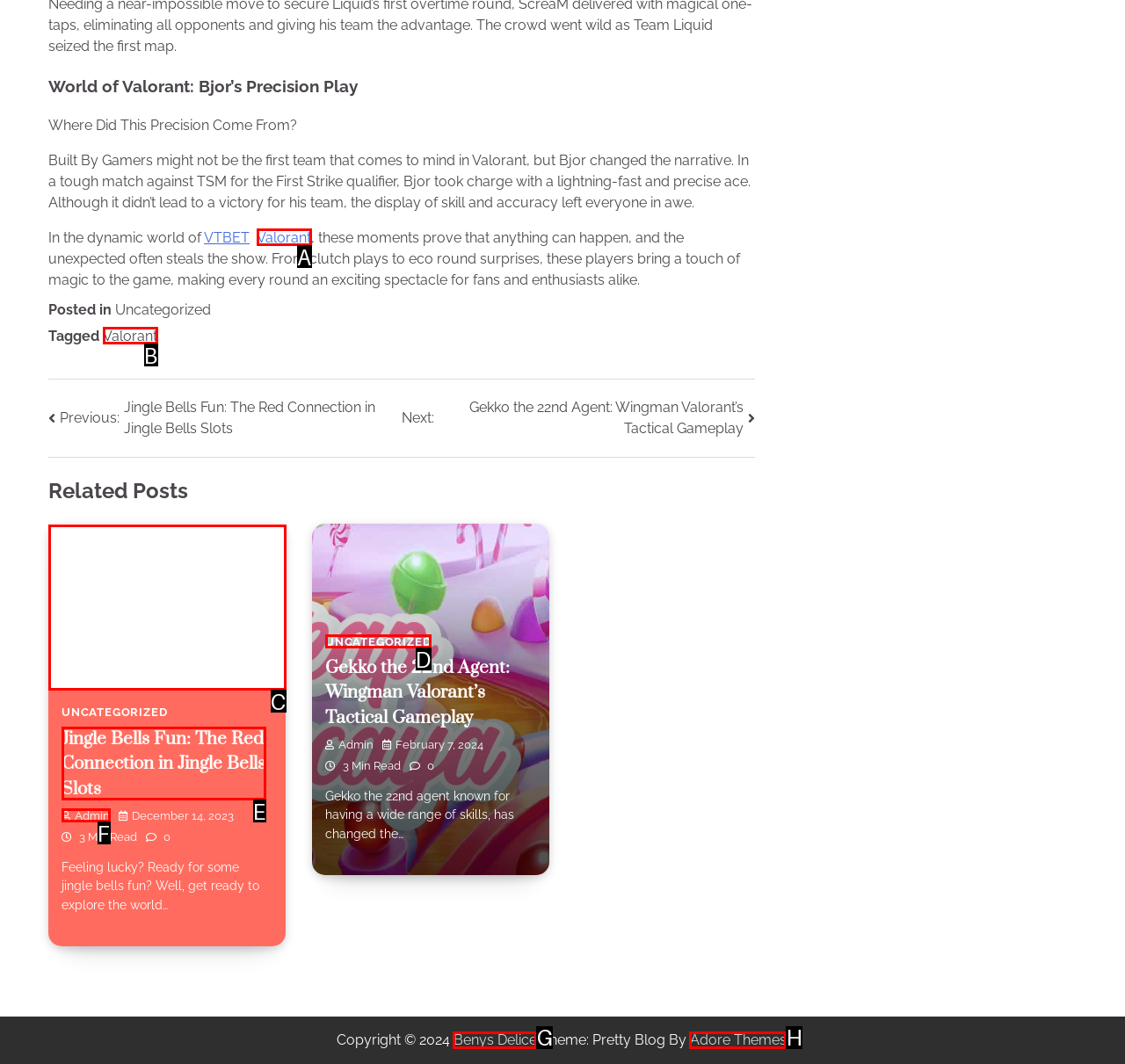Which HTML element should be clicked to perform the following task: Read the related post about Jingle Bells Fun
Reply with the letter of the appropriate option.

C